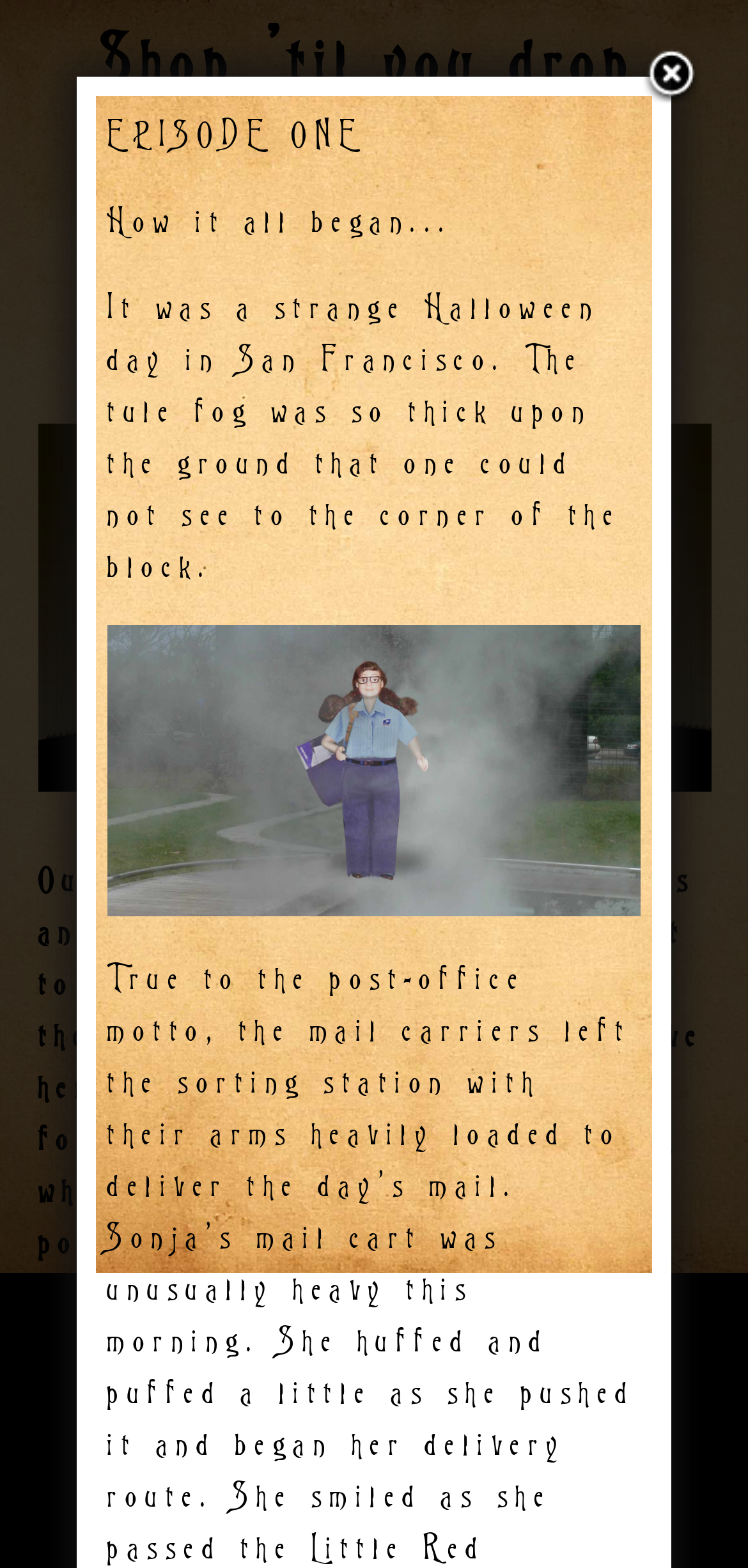Respond to the question below with a concise word or phrase:
What is the episode number?

21